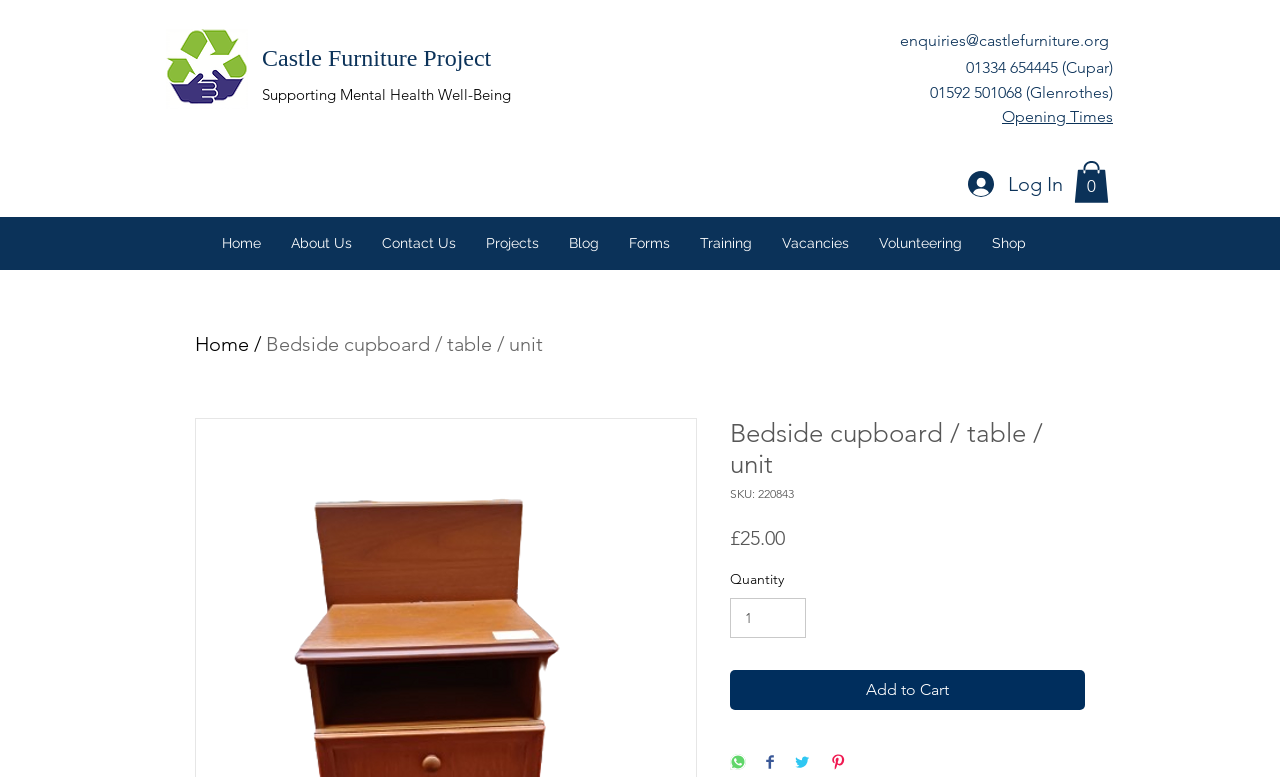Determine the bounding box coordinates of the region to click in order to accomplish the following instruction: "Click the Log In button". Provide the coordinates as four float numbers between 0 and 1, specifically [left, top, right, bottom].

[0.745, 0.209, 0.839, 0.264]